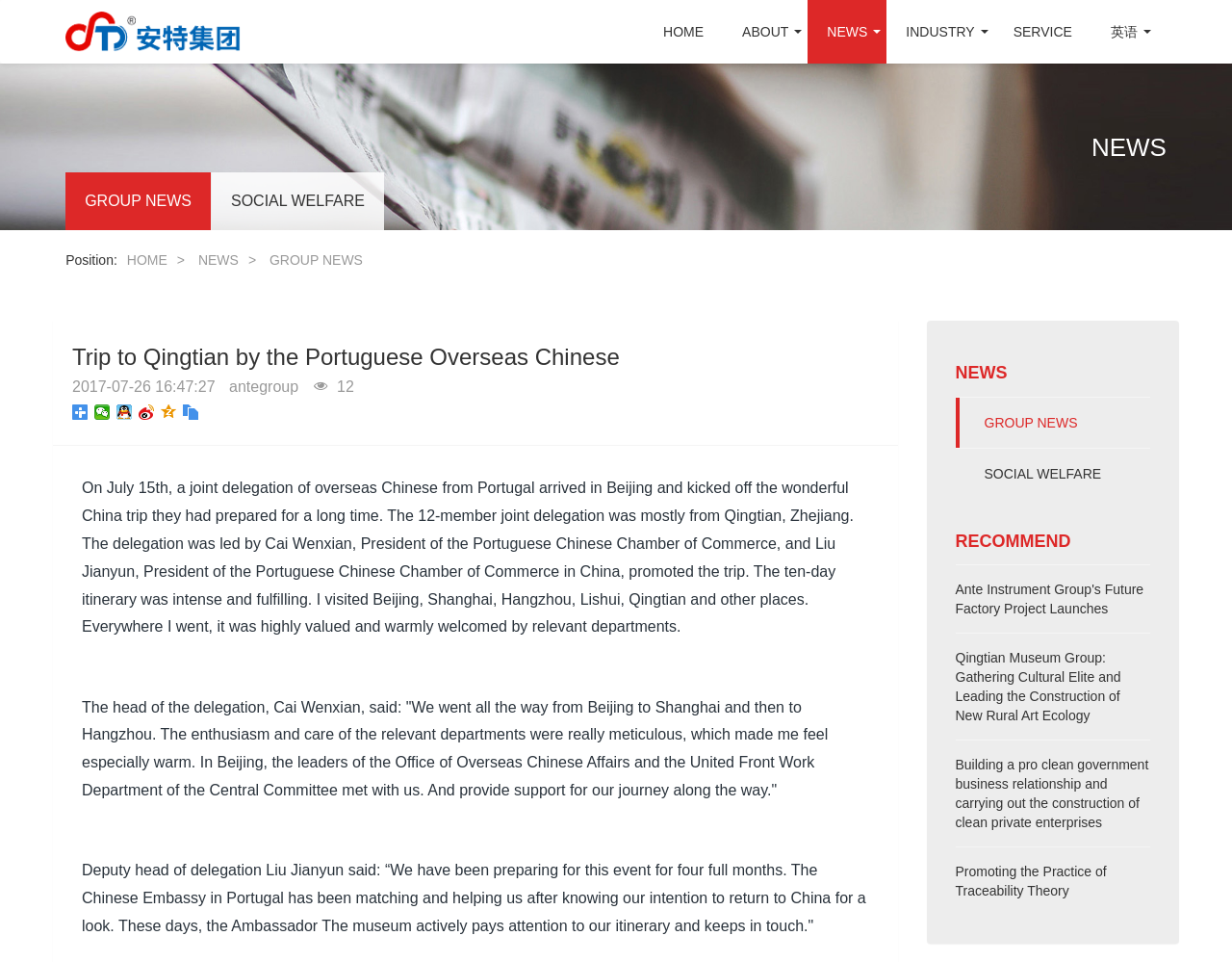Locate the bounding box for the described UI element: "INDUSTRY". Ensure the coordinates are four float numbers between 0 and 1, formatted as [left, top, right, bottom].

[0.72, 0.0, 0.807, 0.066]